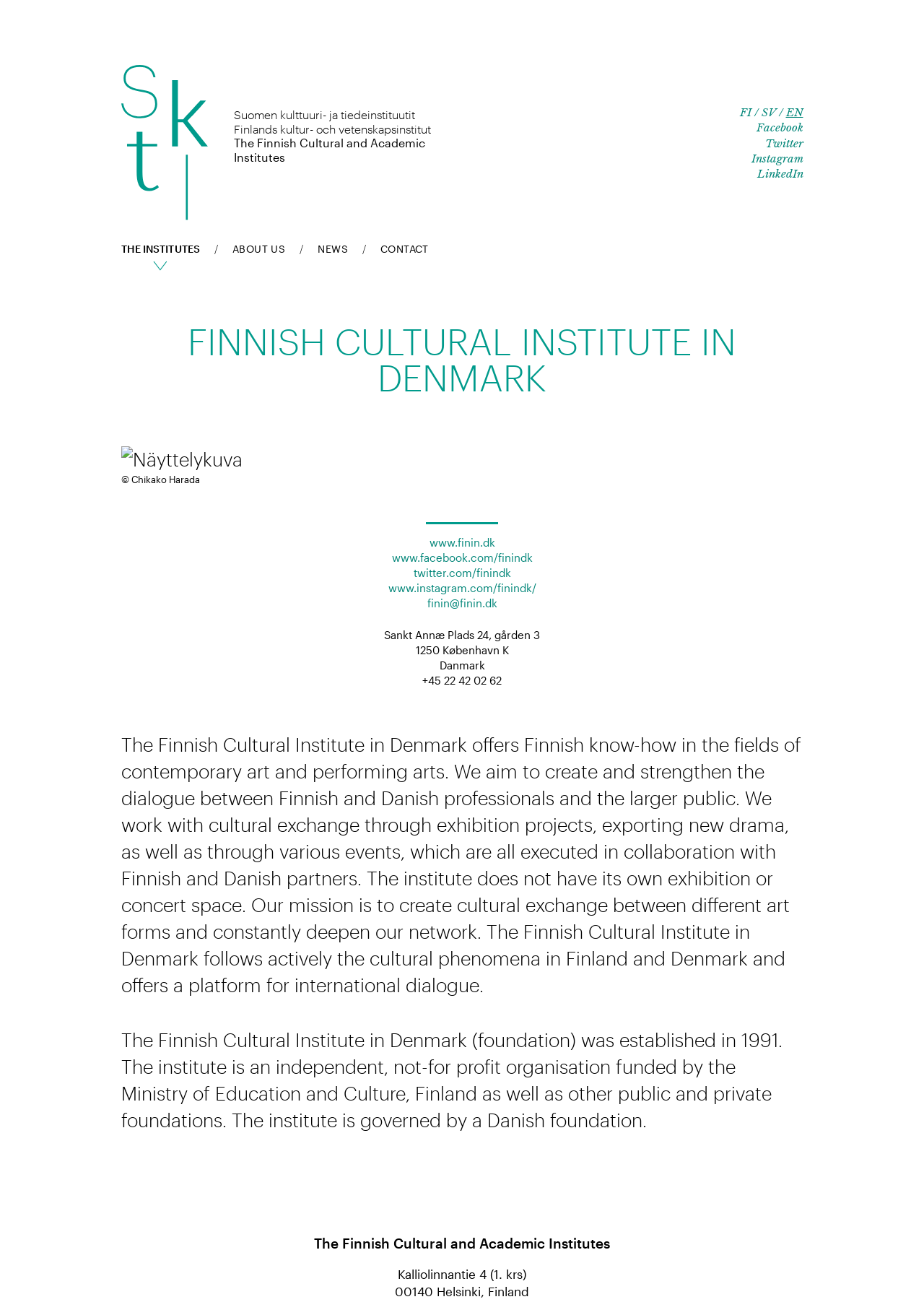Generate the main heading text from the webpage.

FINNISH CULTURAL INSTITUTE IN DENMARK